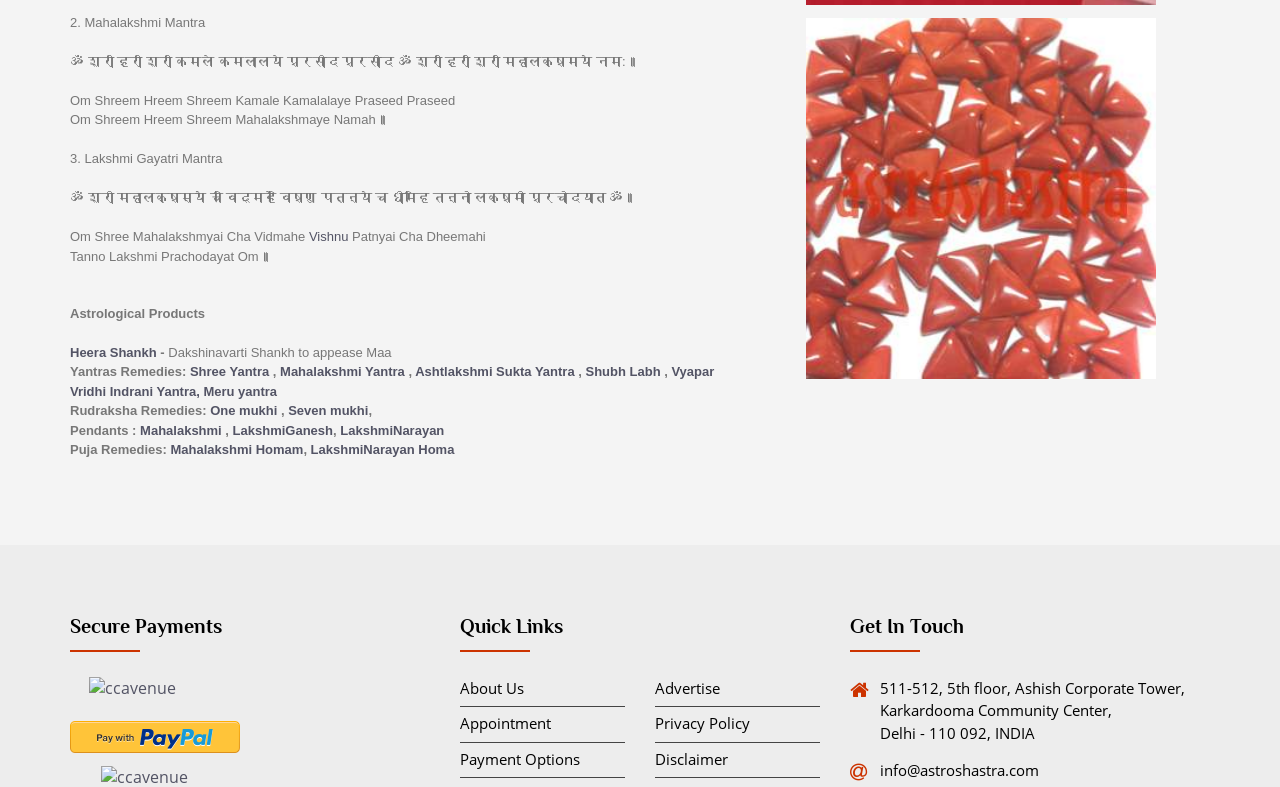Locate the bounding box coordinates of the item that should be clicked to fulfill the instruction: "Get in touch through email".

[0.688, 0.965, 0.833, 0.993]